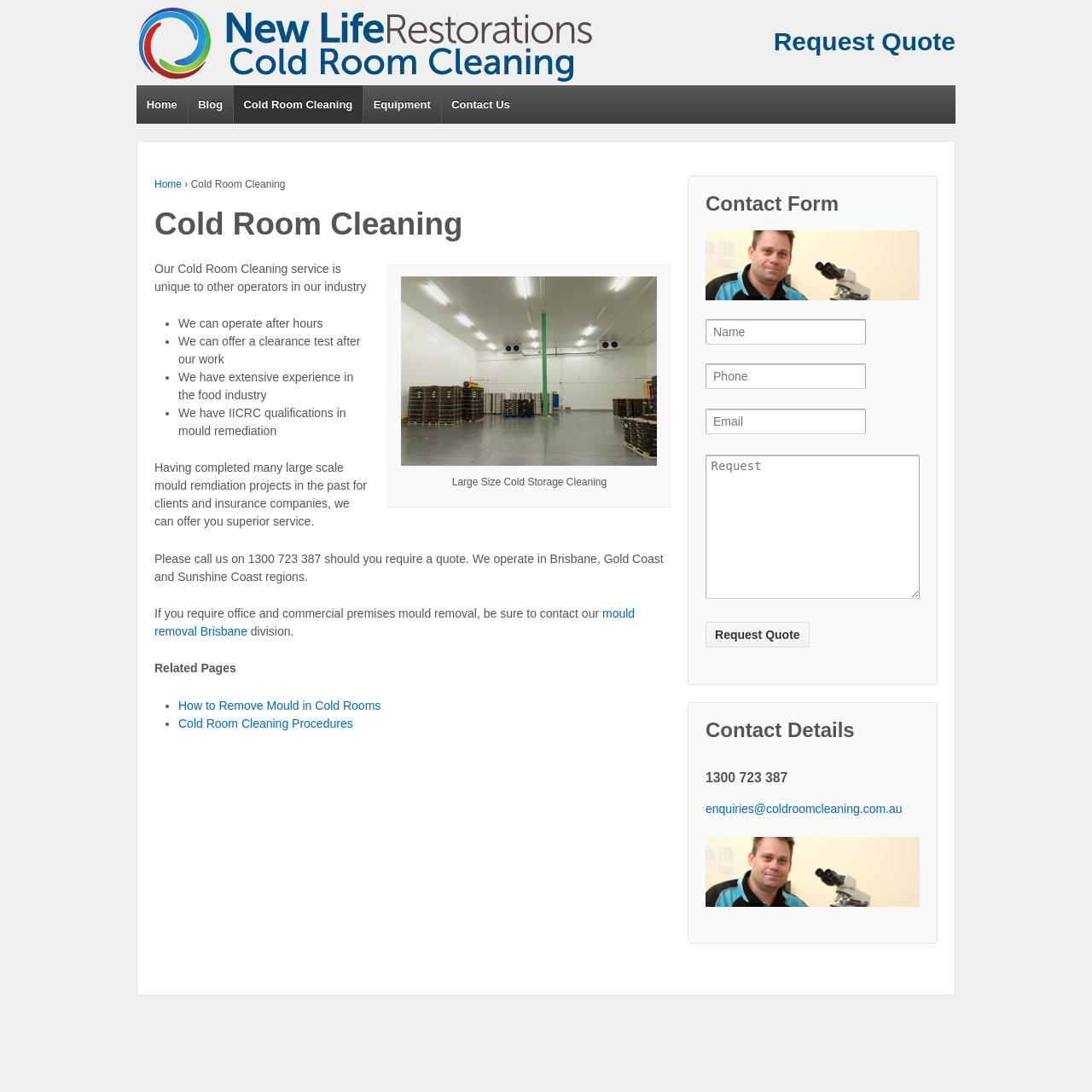Ascertain the bounding box coordinates for the UI element detailed here: "alt="Cold Room Cleaning Services"". The coordinates should be provided as [left, top, right, bottom] with each value being a float between 0 and 1.

[0.125, 0.032, 0.545, 0.044]